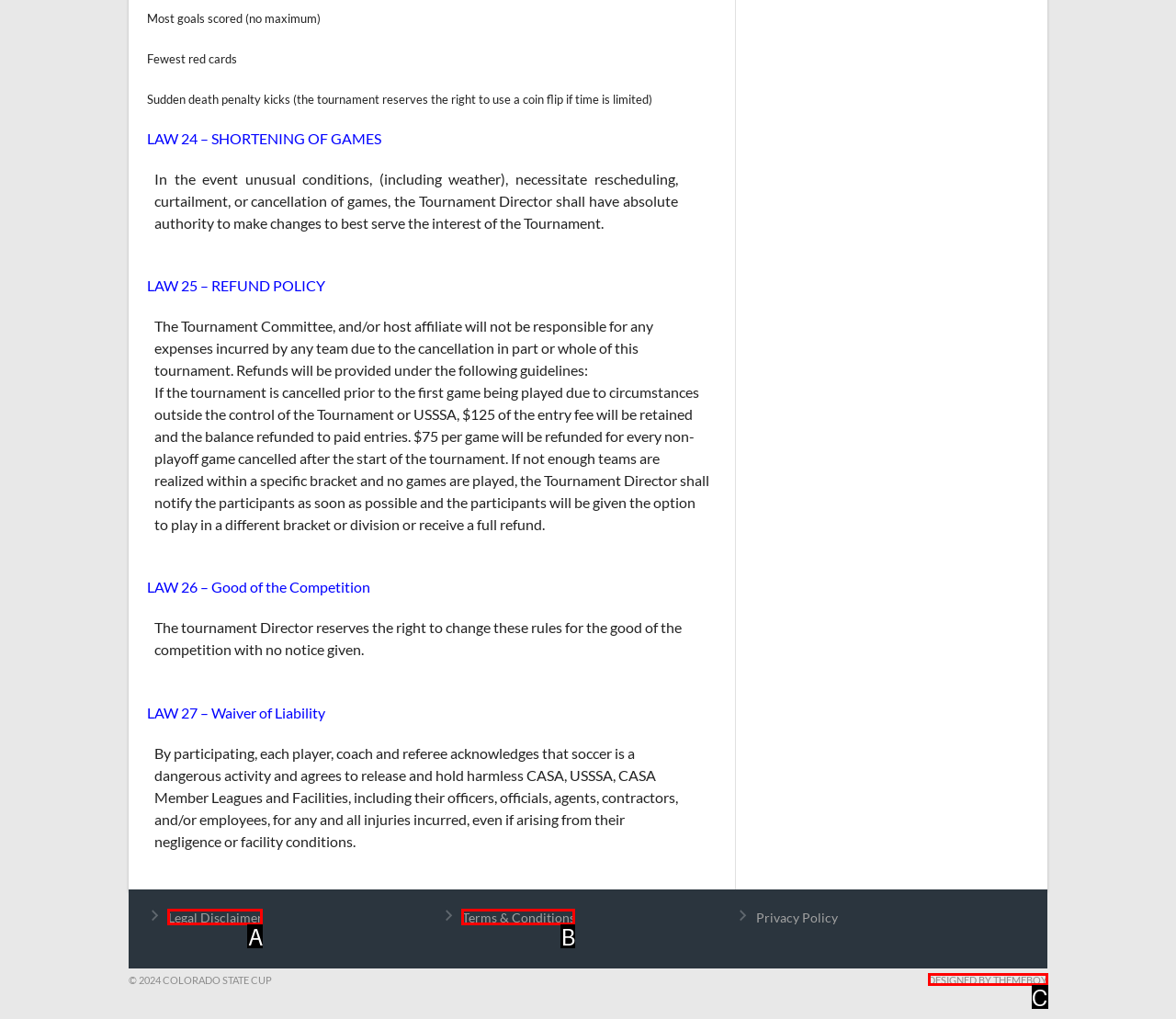Identify the option that best fits this description: Designed by ThemeBoy
Answer with the appropriate letter directly.

C